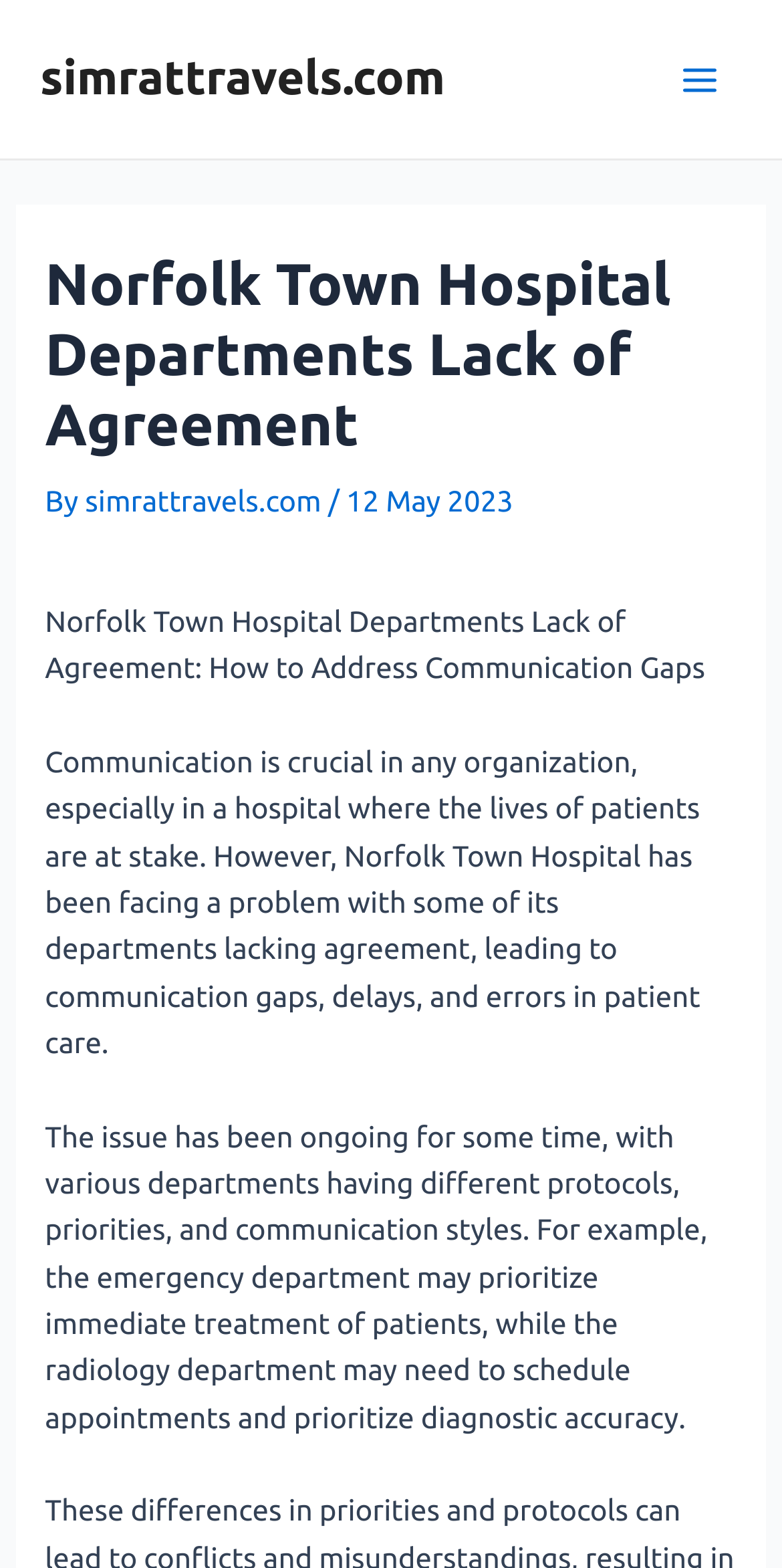Provide the bounding box coordinates of the HTML element this sentence describes: "Main Menu". The bounding box coordinates consist of four float numbers between 0 and 1, i.e., [left, top, right, bottom].

[0.841, 0.024, 0.949, 0.077]